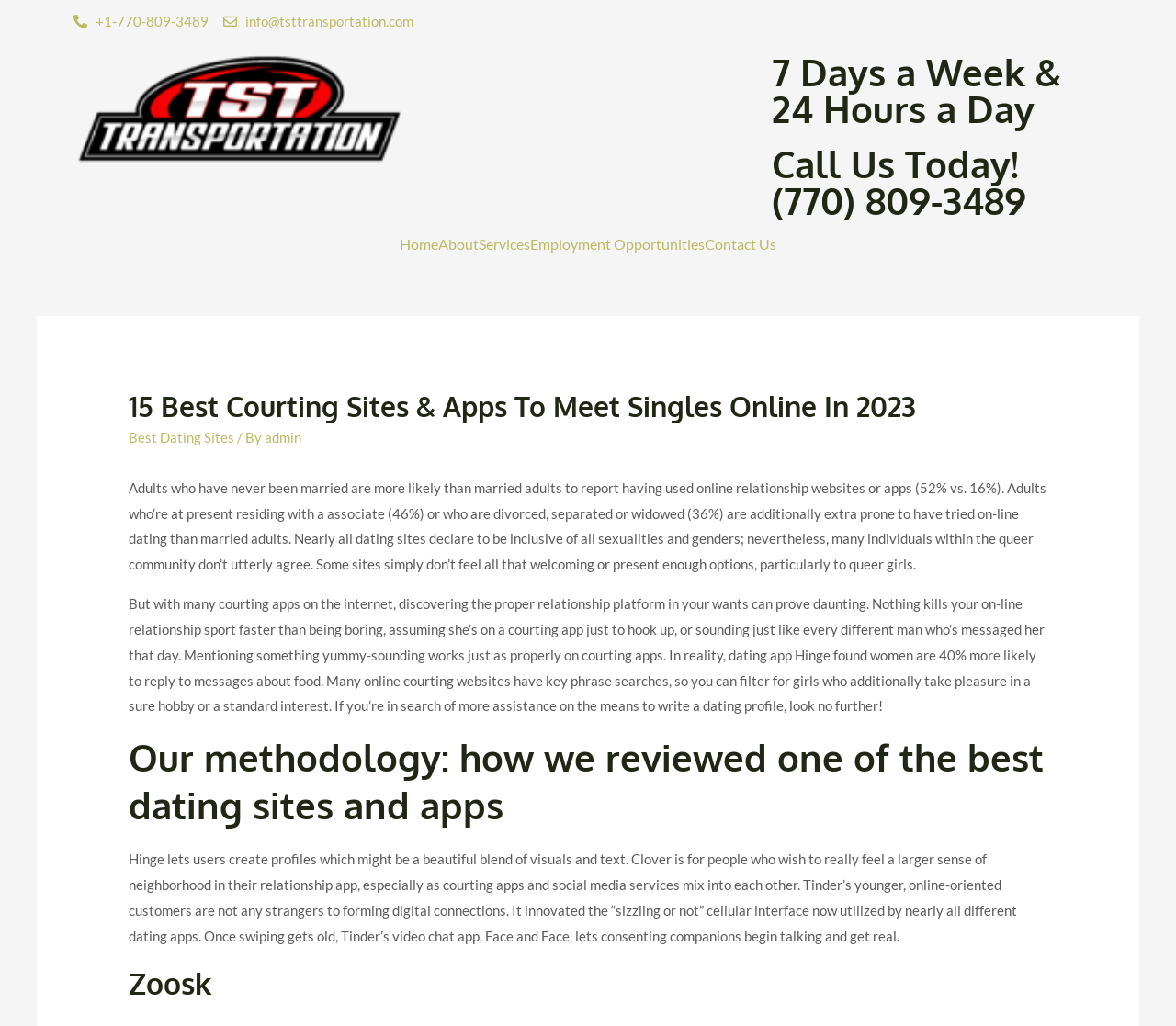What is the name of the dating app that innovated the 'hot or not' mobile interface?
Please look at the screenshot and answer in one word or a short phrase.

Tinder